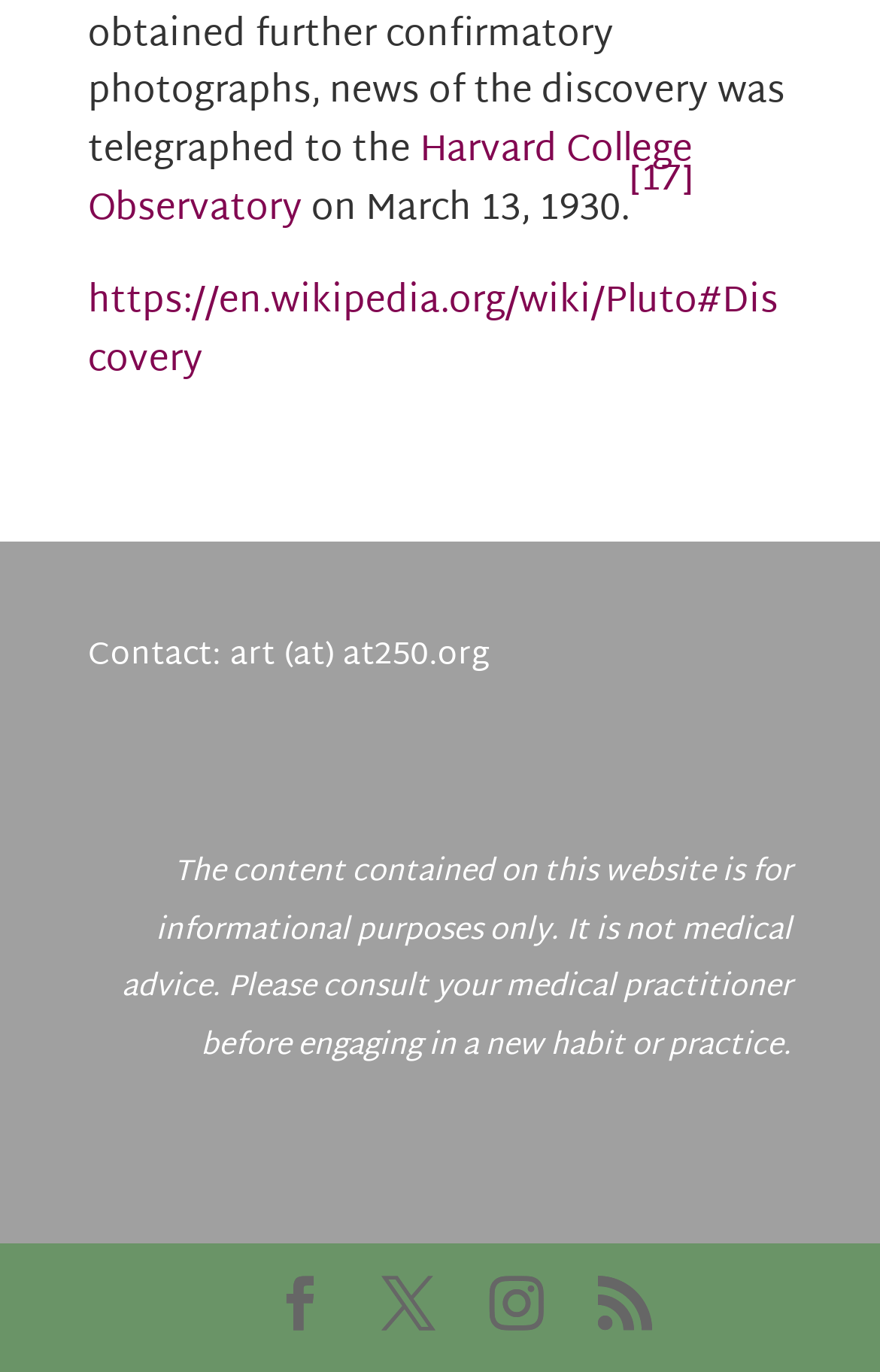How can users contact the website owner? Please answer the question using a single word or phrase based on the image.

art (at) at250.org